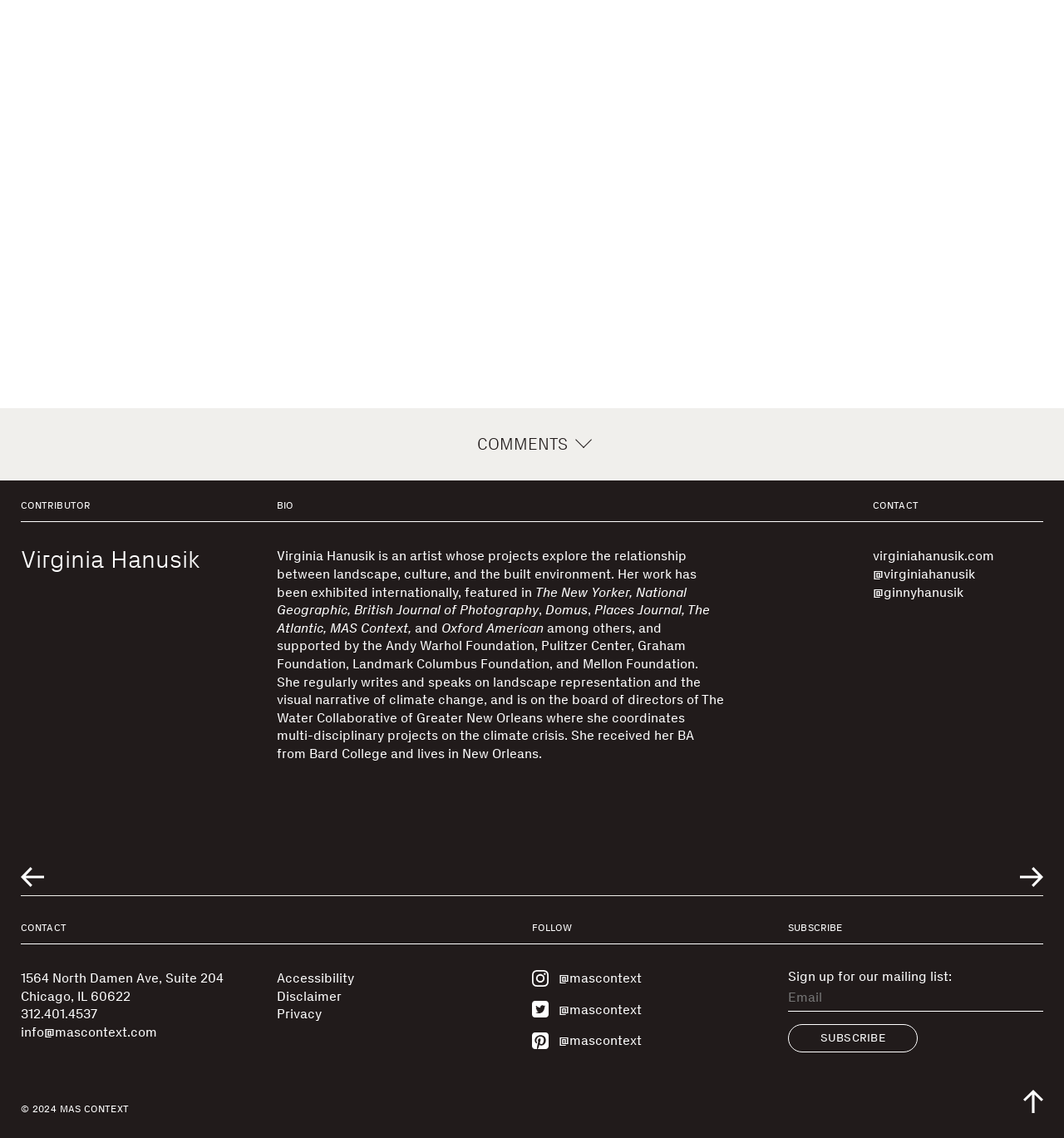What is the address of MAS Context?
Analyze the screenshot and provide a detailed answer to the question.

The address is mentioned in the text '1564 North Damen Ave, Suite 204' which is located below the 'CONTACT' label.